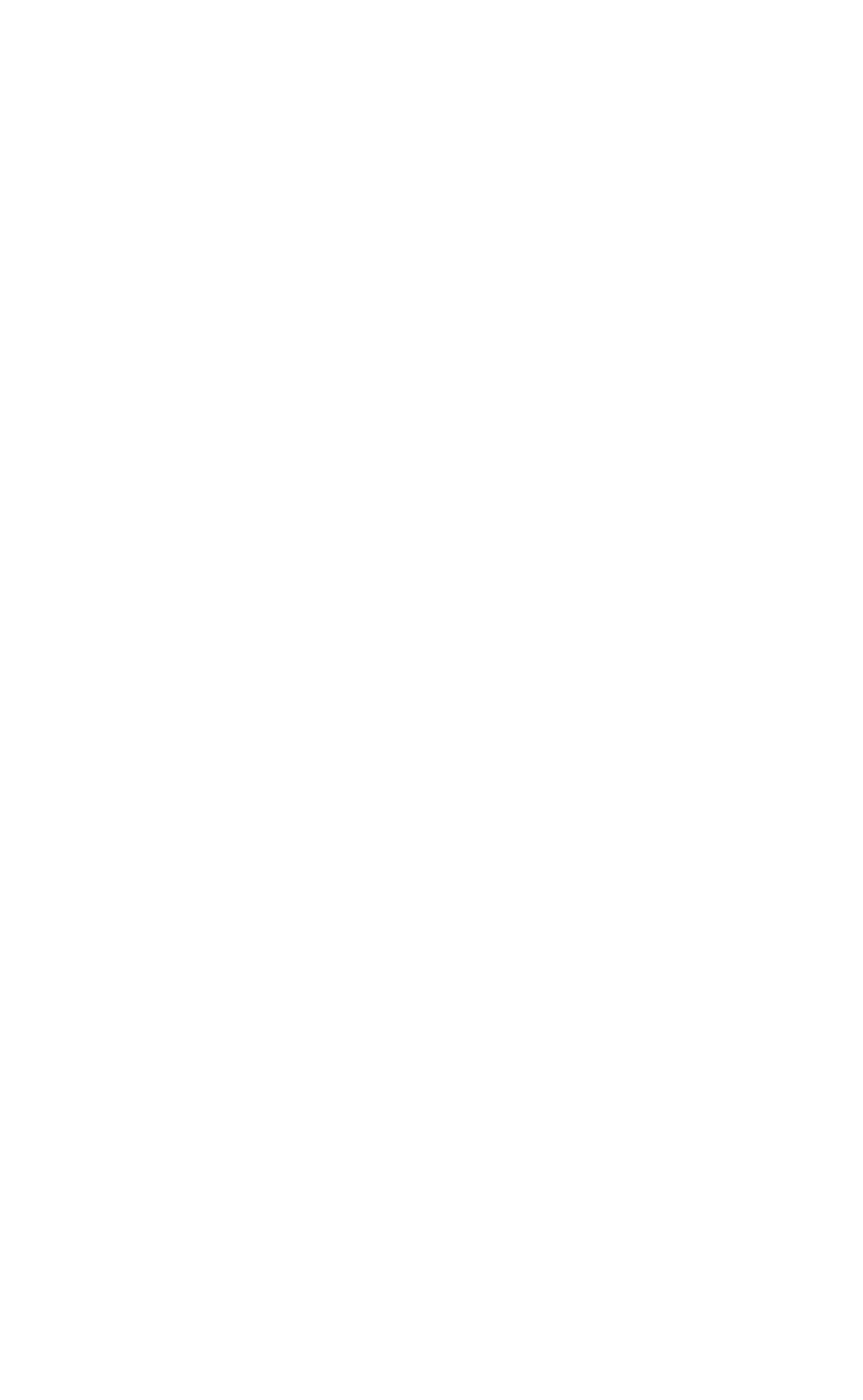Determine the bounding box coordinates of the clickable element to complete this instruction: "Check the website of MacKenzie Business Solutions Dingwall". Provide the coordinates in the format of four float numbers between 0 and 1, [left, top, right, bottom].

[0.05, 0.923, 0.876, 0.999]